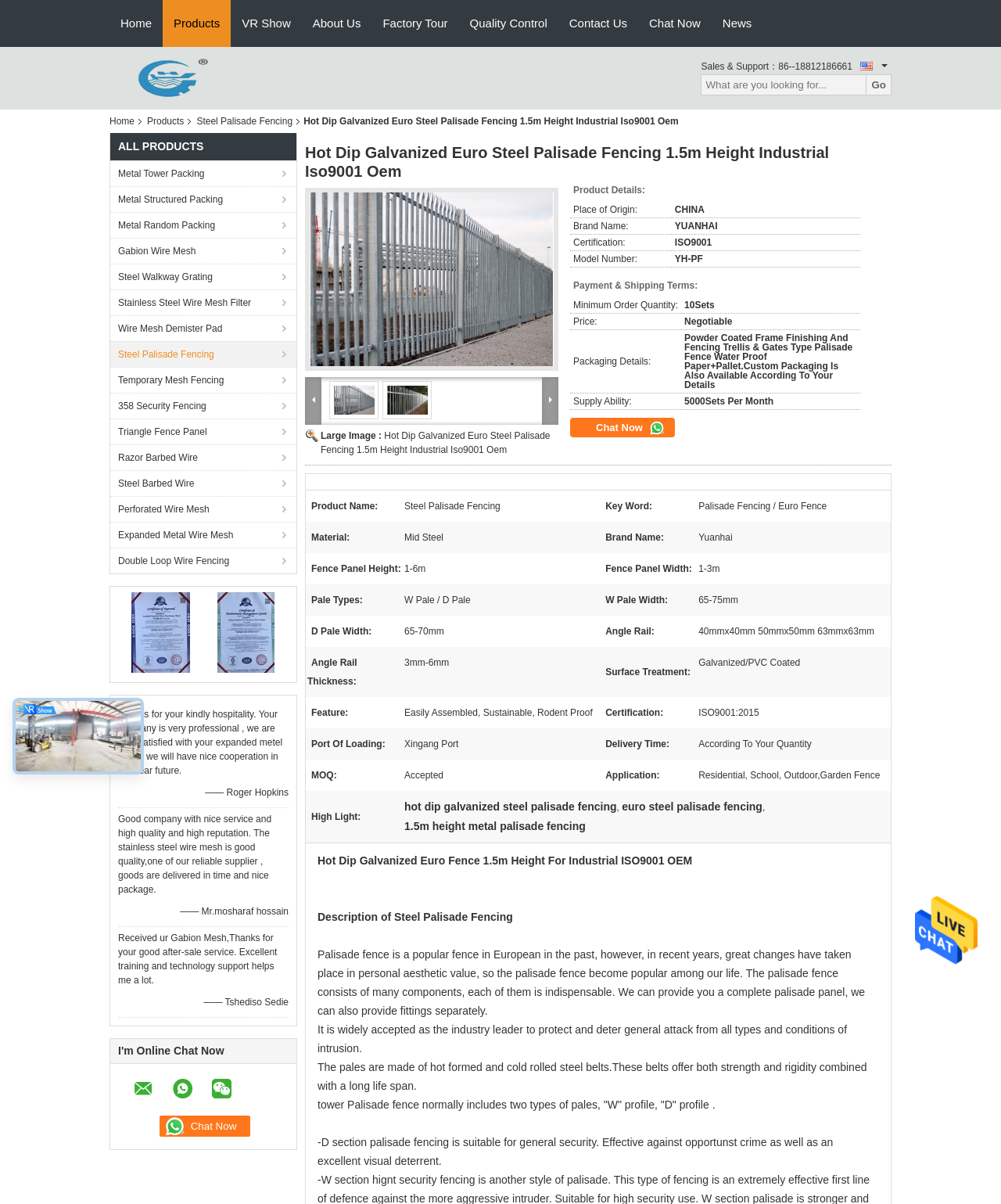What is the height of the Hot Dip Galvanized Euro Steel Palisade Fencing?
Using the image as a reference, answer the question in detail.

I found the height of the Hot Dip Galvanized Euro Steel Palisade Fencing by looking at the heading 'Hot Dip Galvanized Euro Steel Palisade Fencing 1.5m Height Industrial Iso9001 Oem' which is located at the top of the webpage, and also by checking the description list detail which mentions the height.